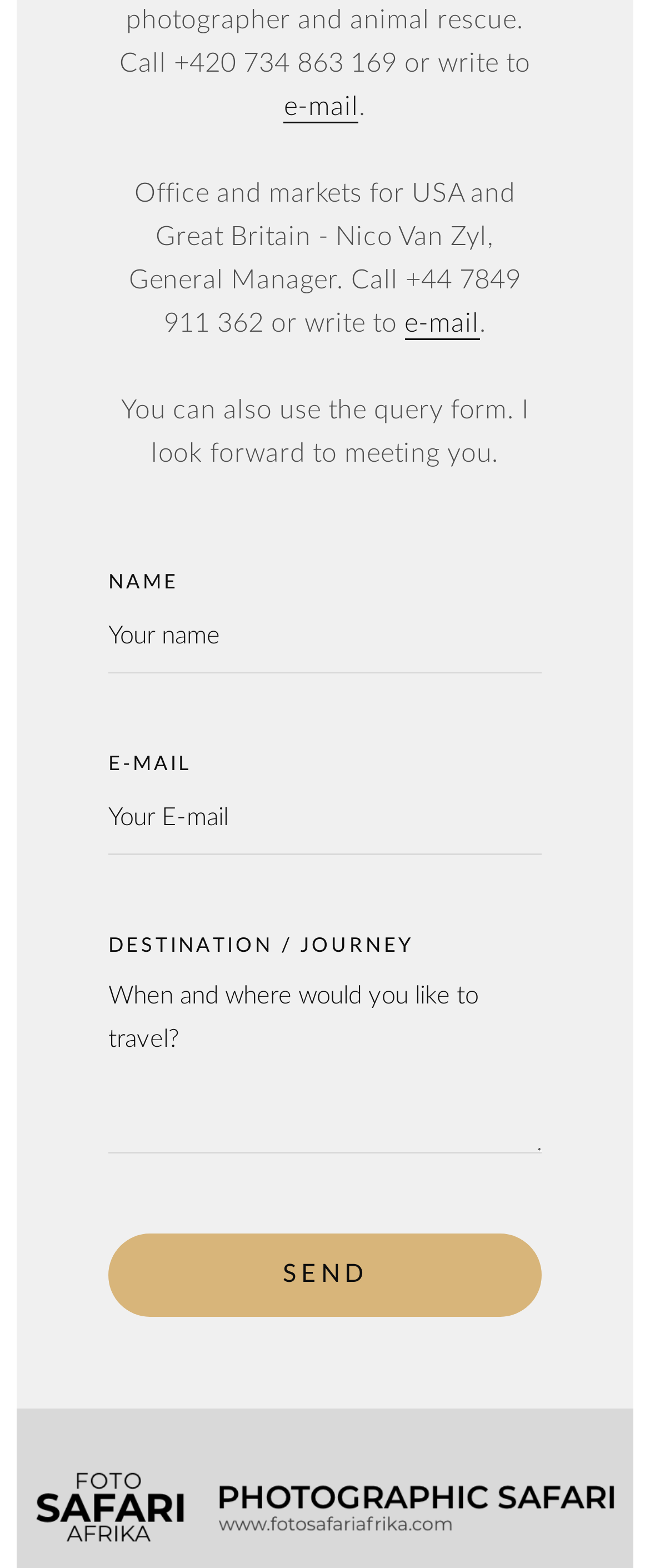Refer to the element description parent_node: NAME name="name" placeholder="Your name" and identify the corresponding bounding box in the screenshot. Format the coordinates as (top-left x, top-left y, bottom-right x, bottom-right y) with values in the range of 0 to 1.

[0.167, 0.384, 0.833, 0.43]